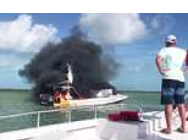What is the person in the foreground doing?
Based on the image, provide a one-word or brief-phrase response.

Looking at the incident